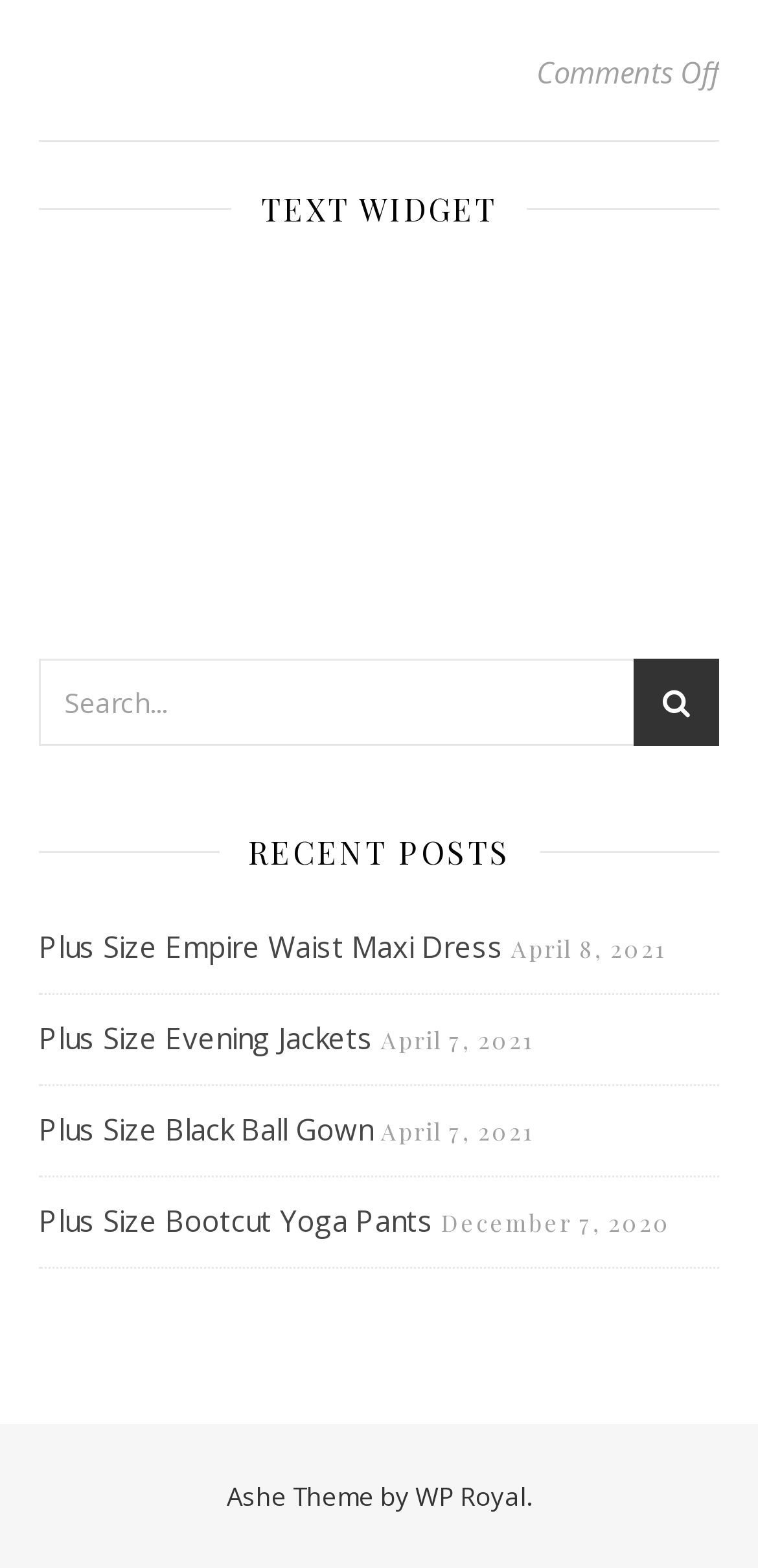Answer this question in one word or a short phrase: What is the theme of the website?

Ashe Theme